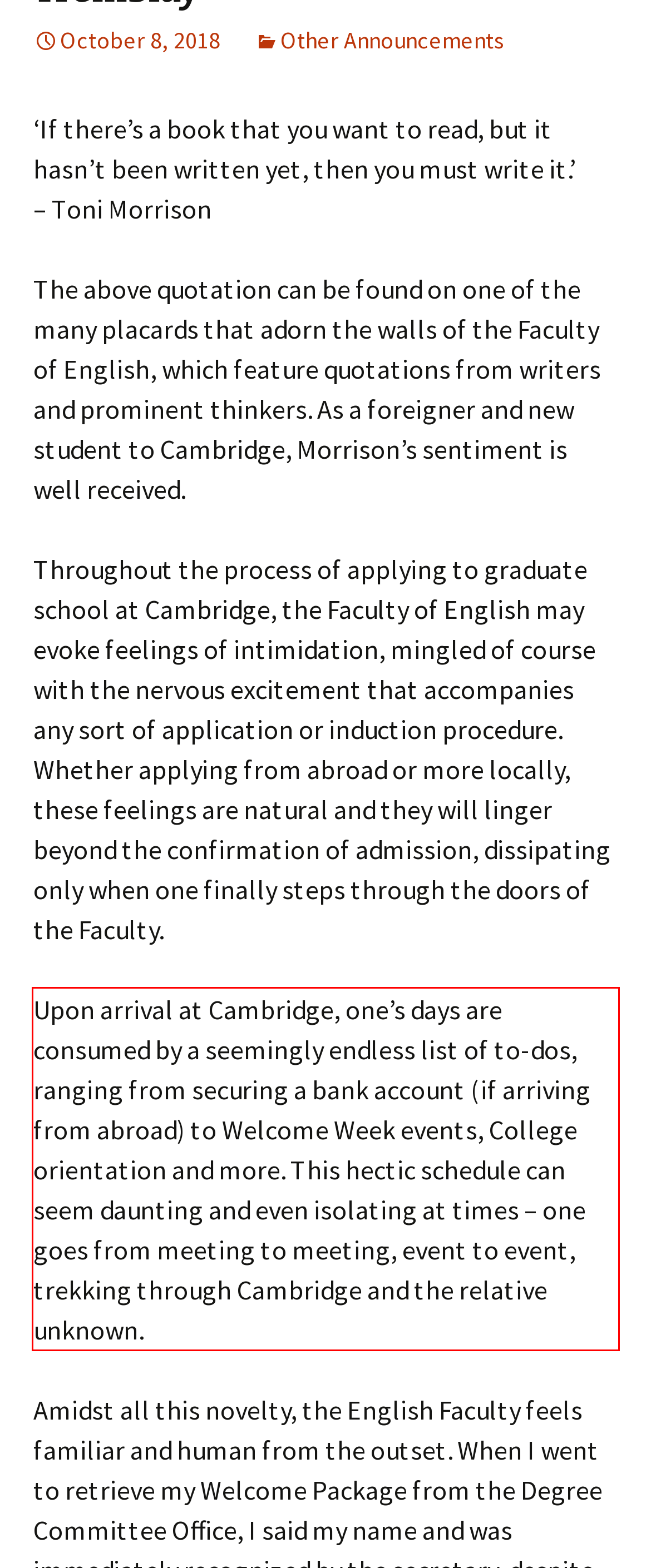Given a screenshot of a webpage with a red bounding box, extract the text content from the UI element inside the red bounding box.

Upon arrival at Cambridge, one’s days are consumed by a seemingly endless list of to-dos, ranging from securing a bank account (if arriving from abroad) to Welcome Week events, College orientation and more. This hectic schedule can seem daunting and even isolating at times – one goes from meeting to meeting, event to event, trekking through Cambridge and the relative unknown.